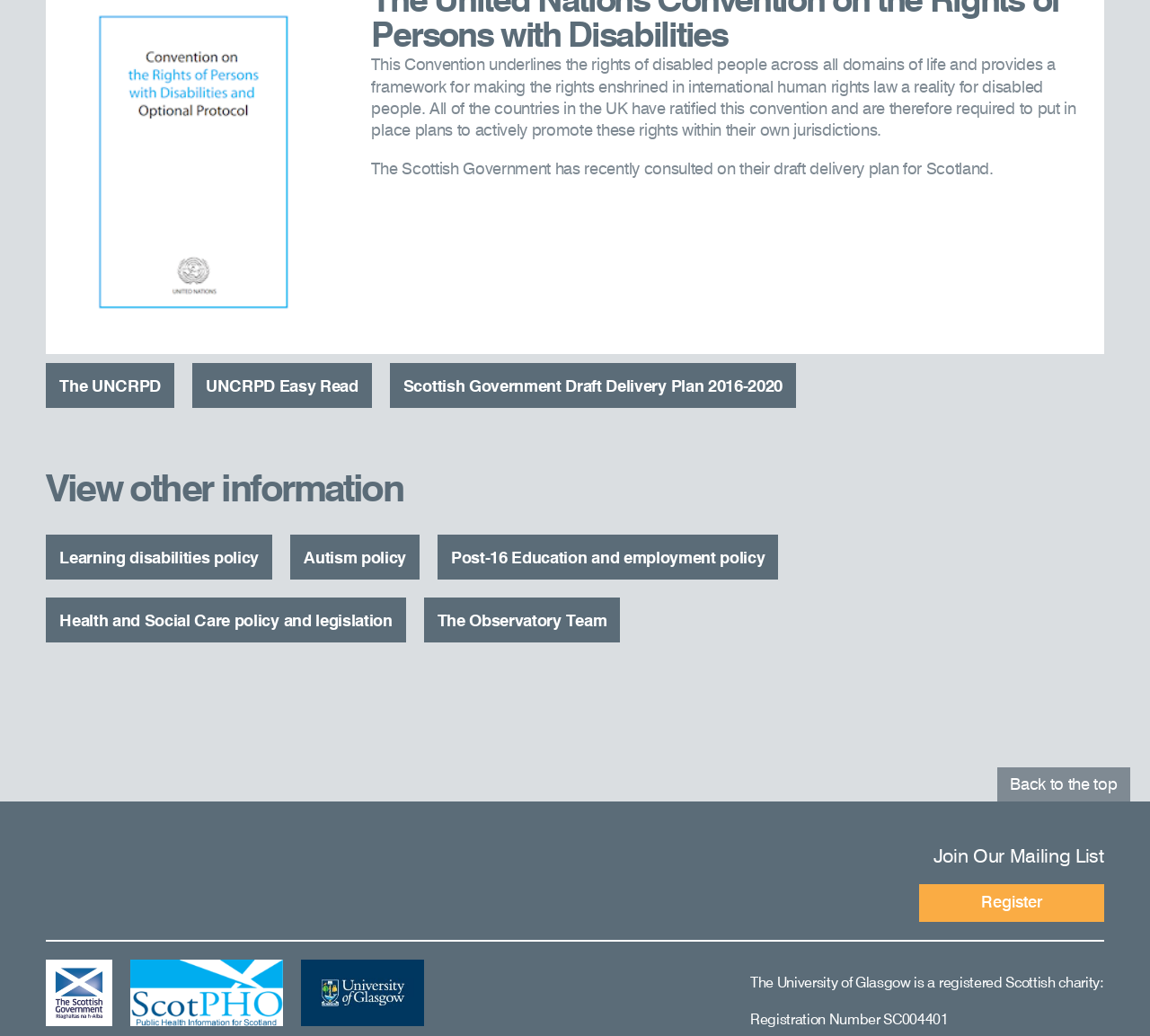What is the organization associated with the 'scot-gov-logojpg' image?
Using the visual information, answer the question in a single word or phrase.

Scottish Government